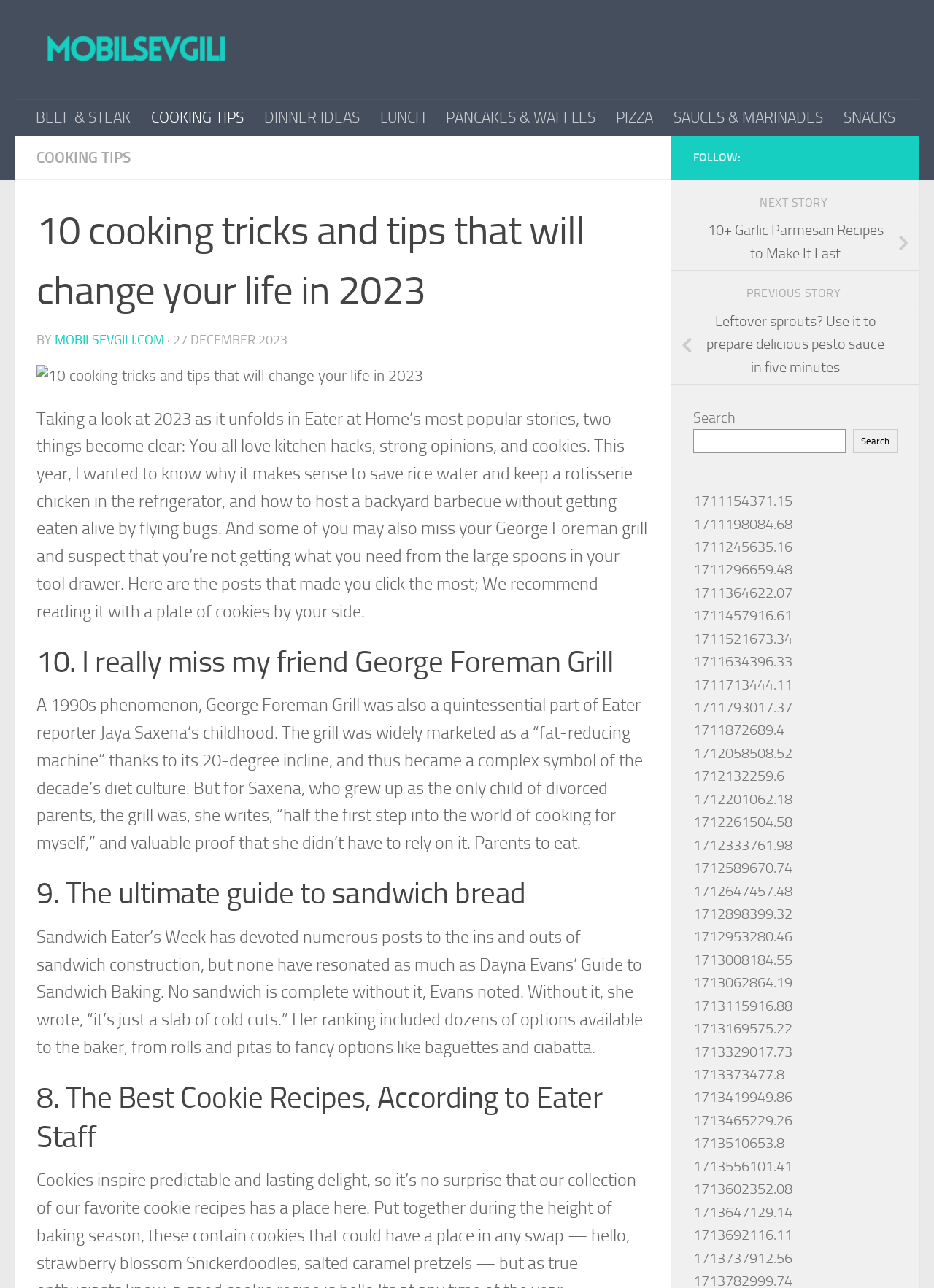Please find and report the bounding box coordinates of the element to click in order to perform the following action: "Click on the 'PANCAKES & WAFFLES' link". The coordinates should be expressed as four float numbers between 0 and 1, in the format [left, top, right, bottom].

[0.466, 0.077, 0.648, 0.105]